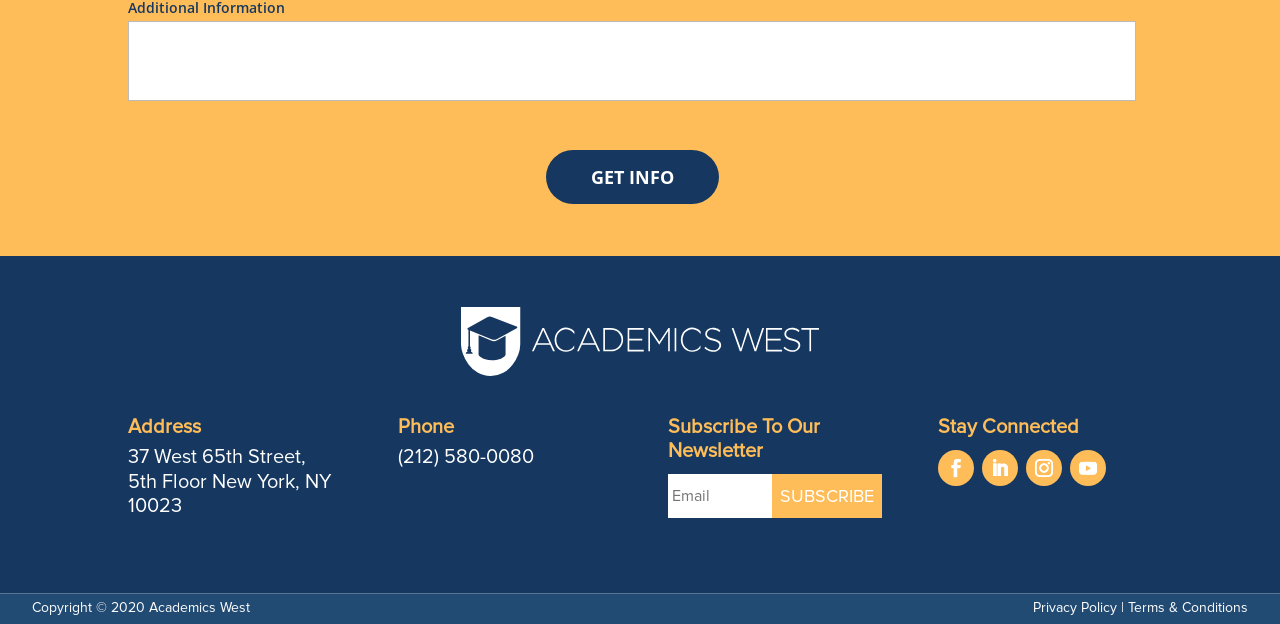Identify the bounding box coordinates for the region of the element that should be clicked to carry out the instruction: "Call the phone number". The bounding box coordinates should be four float numbers between 0 and 1, i.e., [left, top, right, bottom].

[0.311, 0.716, 0.417, 0.748]